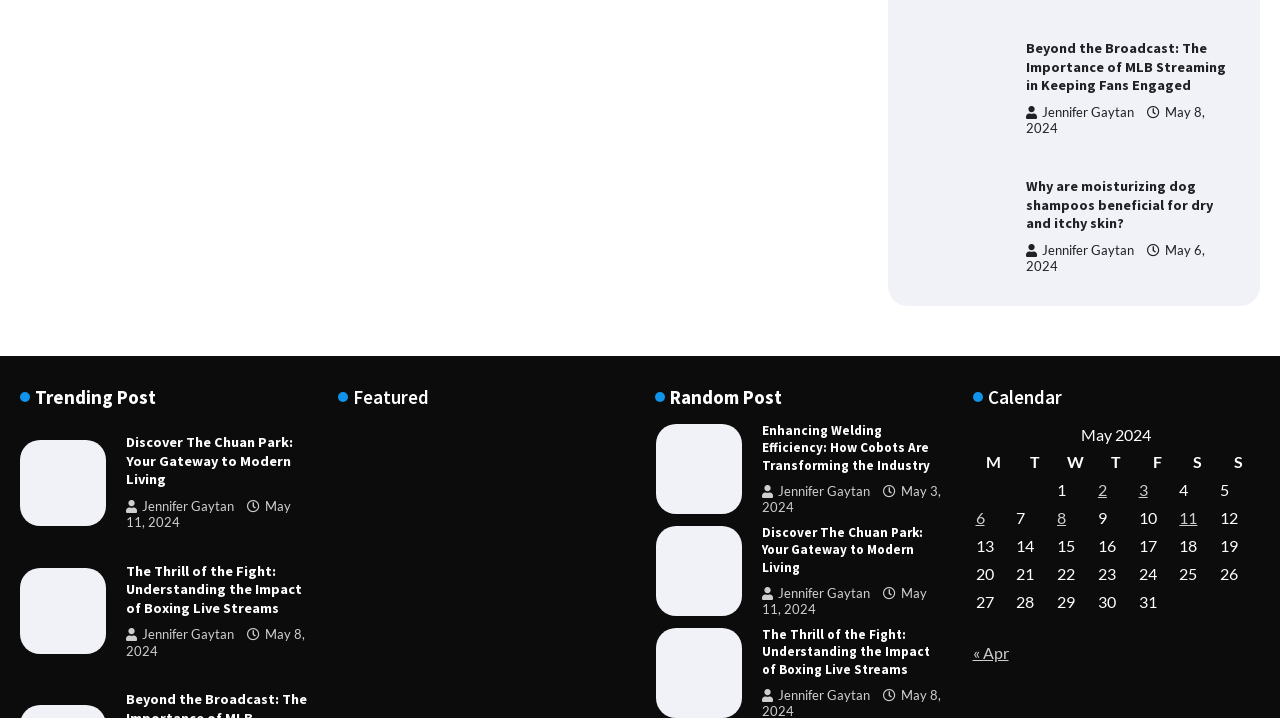How many columns are in the calendar table?
Based on the image, provide a one-word or brief-phrase response.

7